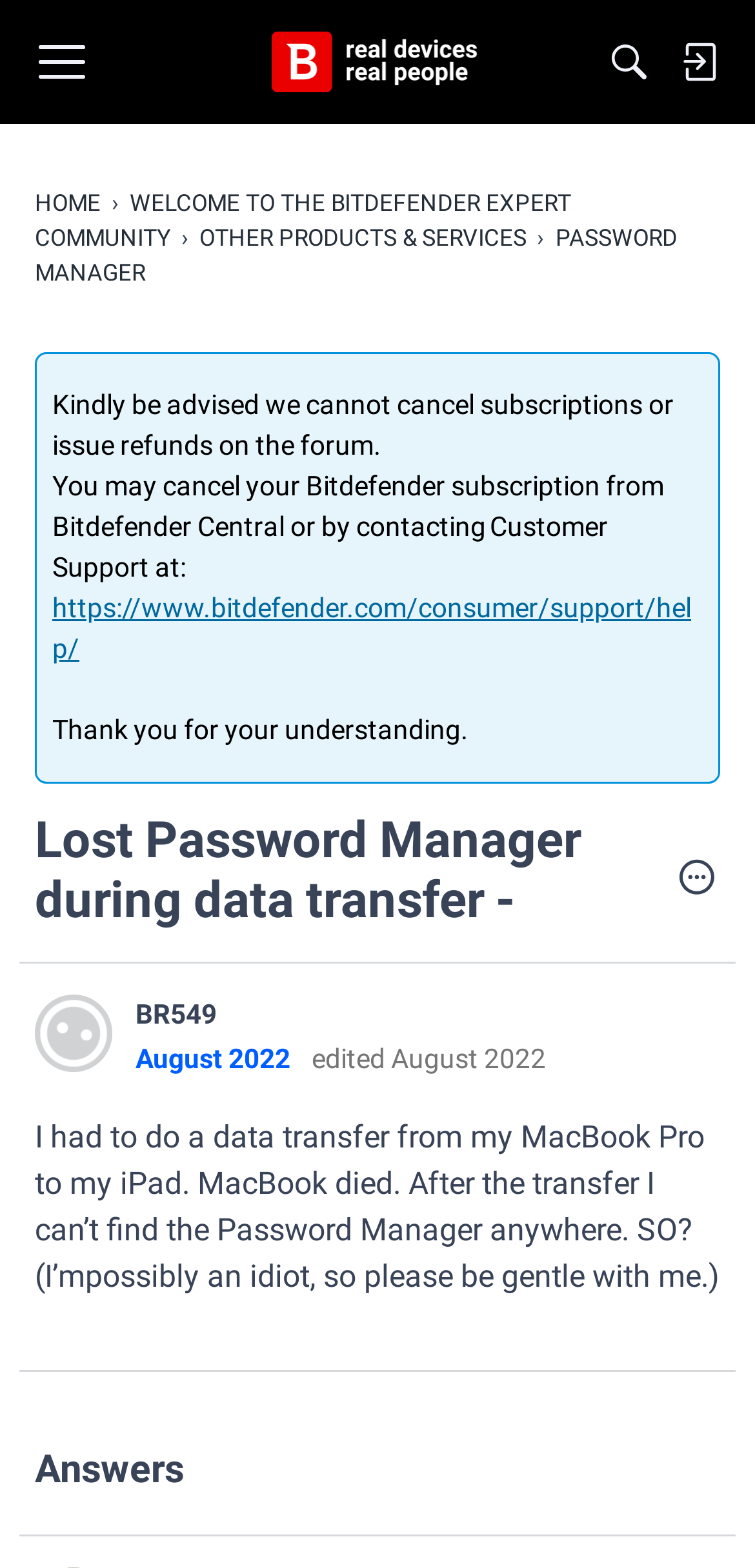What is the name of the community?
Your answer should be a single word or phrase derived from the screenshot.

Bitdefender Expert Community